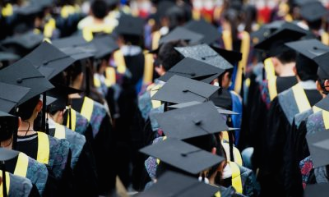What color are the sashes worn by the graduates?
By examining the image, provide a one-word or phrase answer.

Yellow